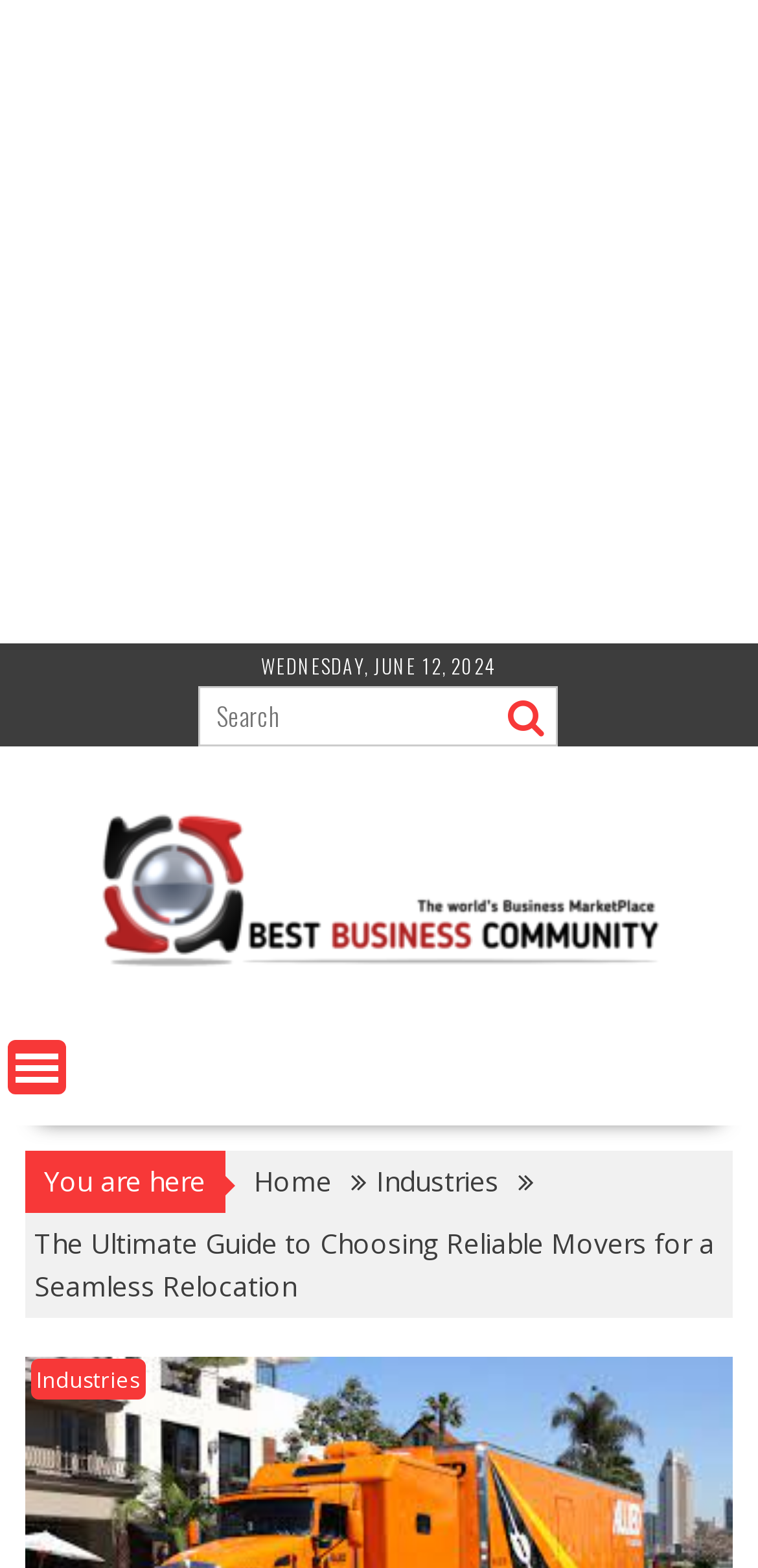Illustrate the webpage's structure and main components comprehensively.

The webpage appears to be an article or guide about choosing reliable movers for a seamless relocation. At the top of the page, there is a small advertisement iframe that spans the entire width of the page. Below the advertisement, there is a date displayed as "WEDNESDAY, JUNE 12, 2024". 

On the left side of the page, there is a search bar with a textbox and a button with a magnifying glass icon. To the right of the search bar, there is a link to "Best Business Community" accompanied by an image. 

In the top-right corner, there is a "MENU" link that has a popup menu. Below the menu link, there is a "You are here" text, followed by a breadcrumb navigation with links to "Home" and "Industries". 

The main content of the page is headed by a title "The Ultimate Guide to Choosing Reliable Movers for a Seamless Relocation", which is centered on the page. Below the title, there are links to "Industries" and a non-breaking space character.